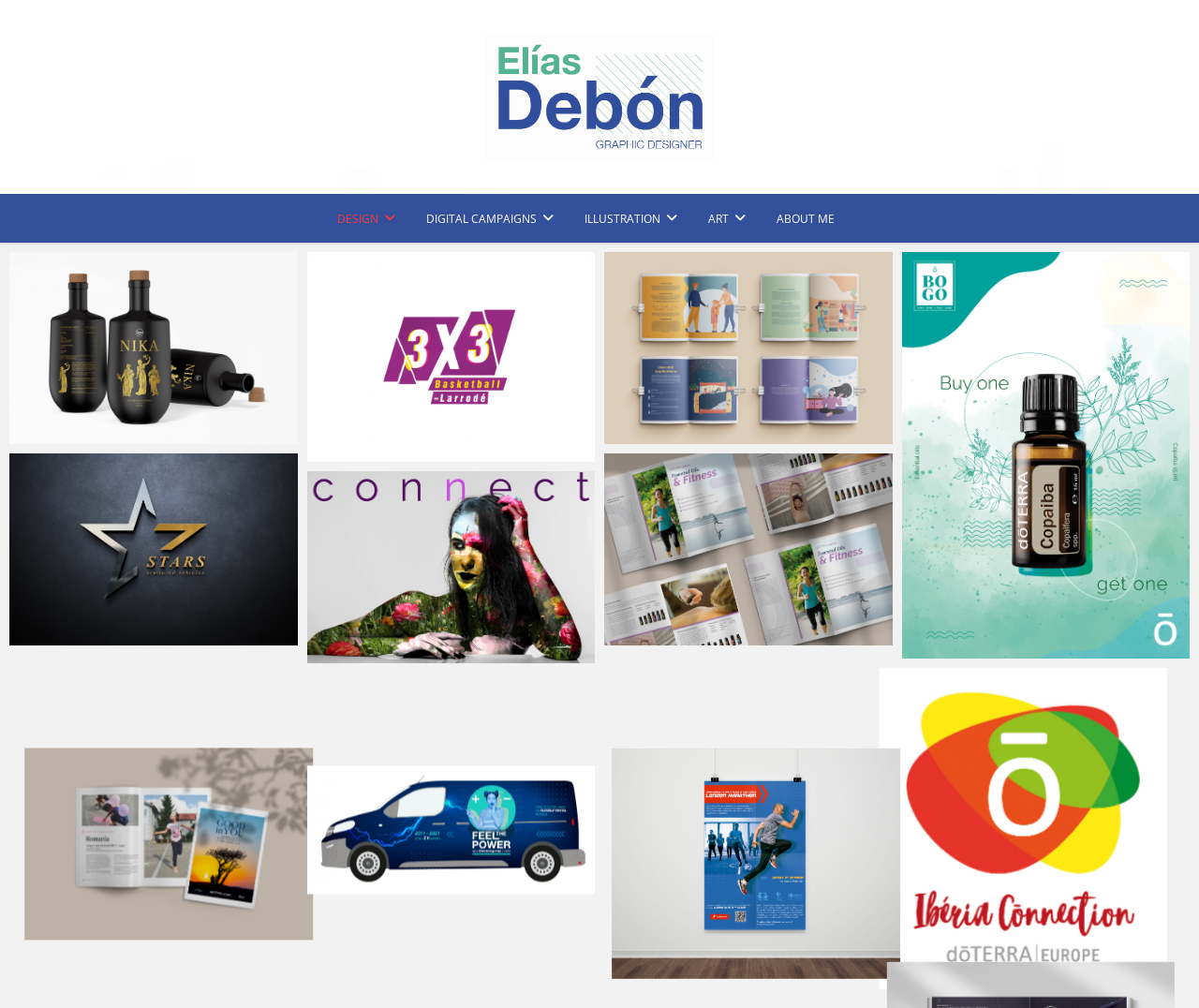Find the bounding box coordinates for the area that should be clicked to accomplish the instruction: "Click on the 'DESIGN' menu item".

[0.269, 0.192, 0.341, 0.24]